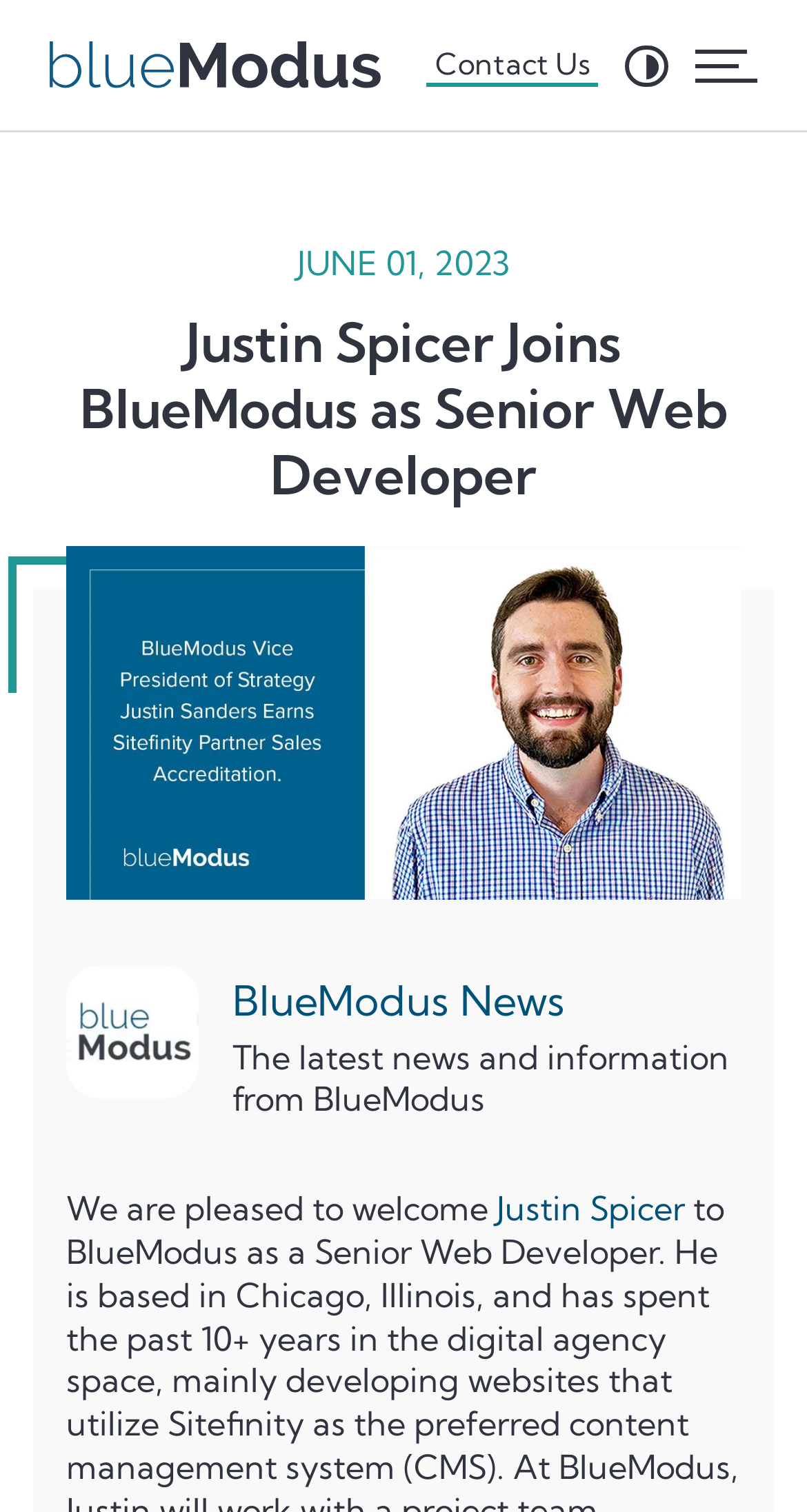Respond to the question below with a single word or phrase:
How many images are on the webpage?

3